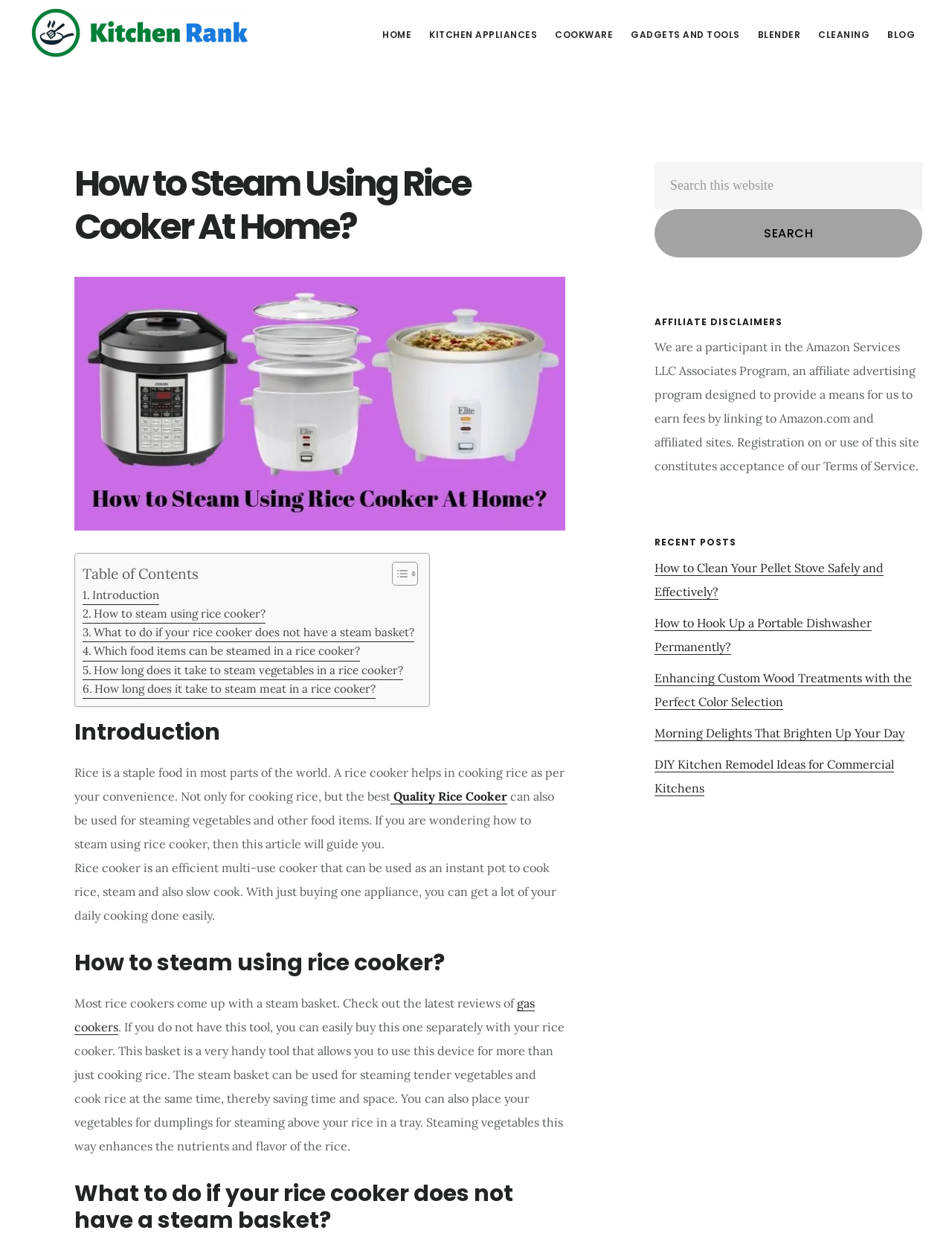Identify the bounding box coordinates for the region to click in order to carry out this instruction: "Click on the 'Quality Rice Cooker' link". Provide the coordinates using four float numbers between 0 and 1, formatted as [left, top, right, bottom].

[0.41, 0.64, 0.533, 0.653]